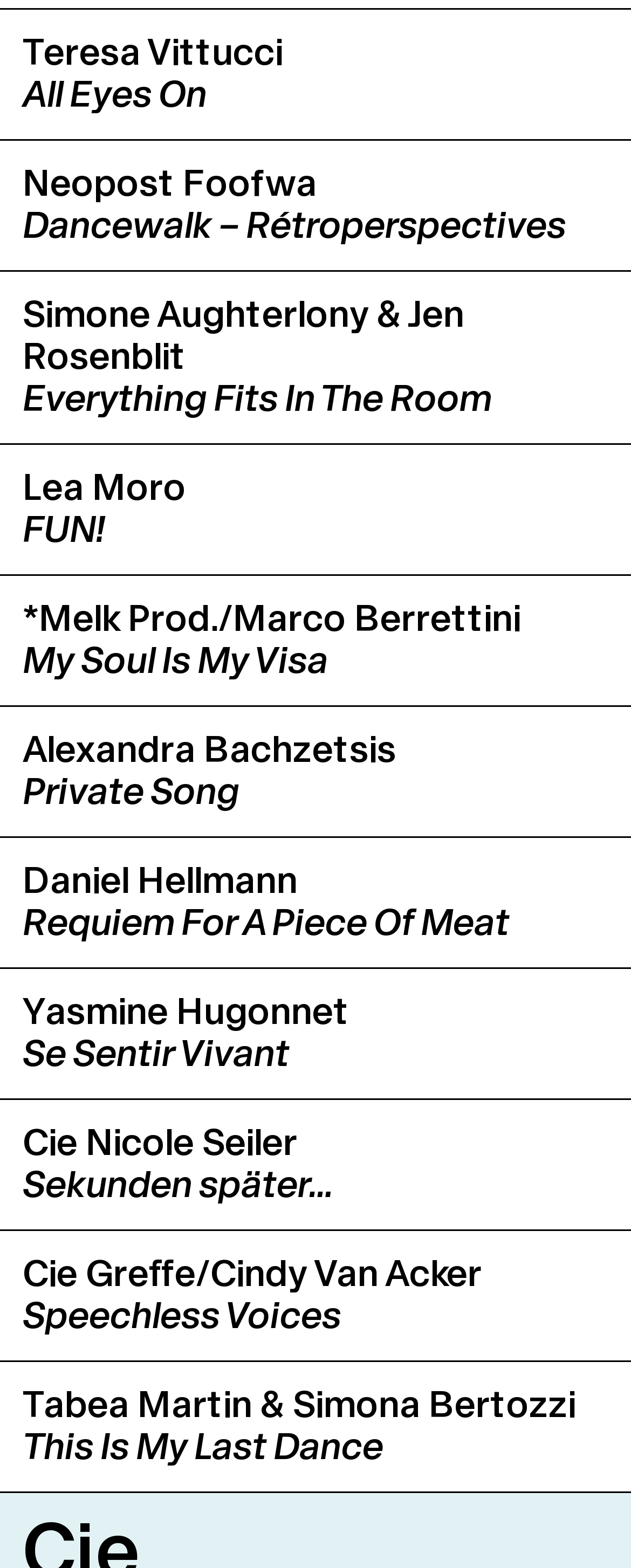Please locate the bounding box coordinates for the element that should be clicked to achieve the following instruction: "Click on 'Neopost Foofwa Dancewalk – Rétroperspectives'". Ensure the coordinates are given as four float numbers between 0 and 1, i.e., [left, top, right, bottom].

[0.0, 0.09, 1.0, 0.172]